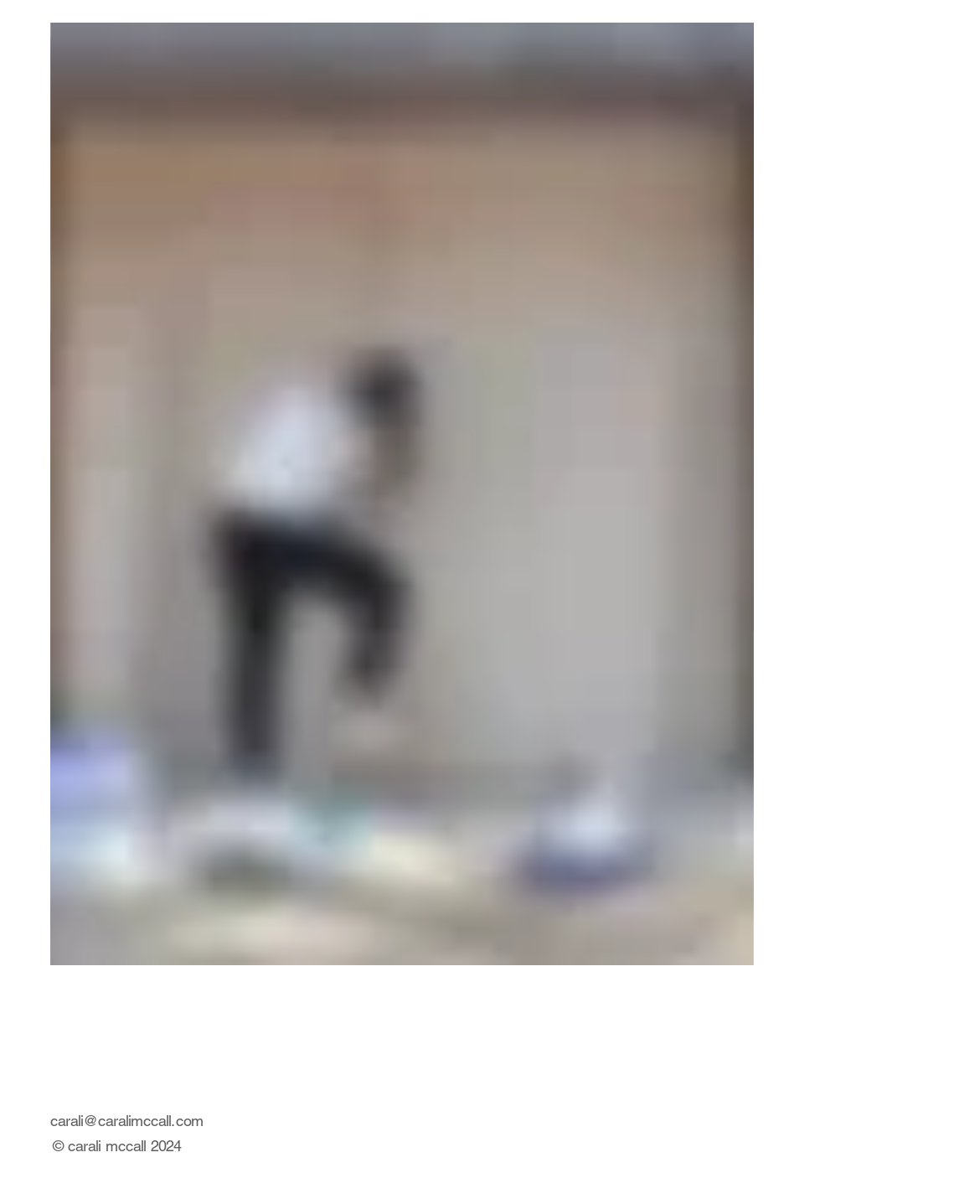Bounding box coordinates are specified in the format (top-left x, top-left y, bottom-right x, bottom-right y). All values are floating point numbers bounded between 0 and 1. Please provide the bounding box coordinate of the region this sentence describes: carali@caralimccall.com

[0.051, 0.922, 0.223, 0.937]